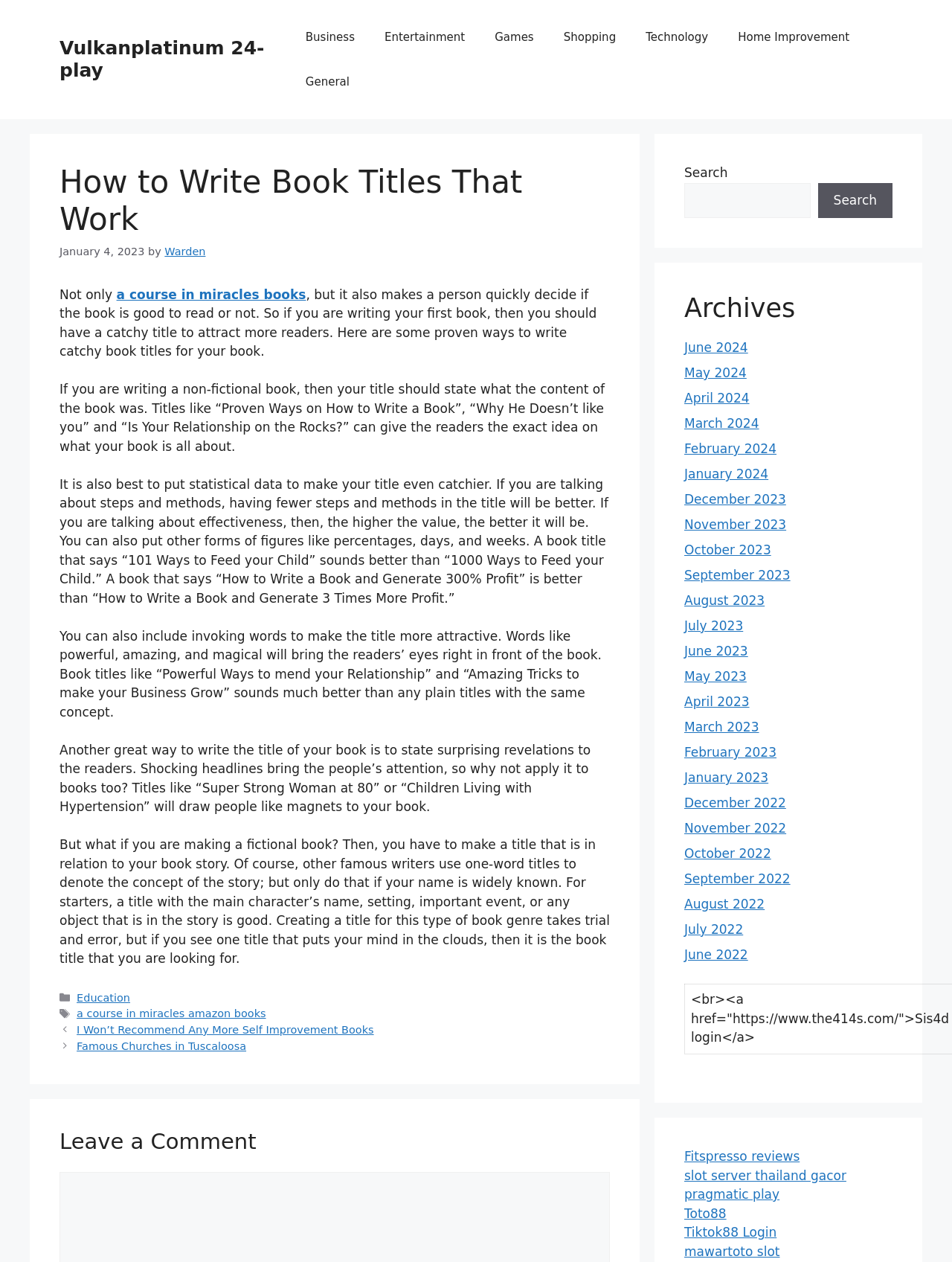Describe the webpage meticulously, covering all significant aspects.

This webpage is about writing effective book titles. At the top, there is a banner with the site's name, "Vulkanplatinum 24-play", and a navigation menu with links to various categories such as Business, Entertainment, Games, and more.

Below the navigation menu, there is an article with a heading "How to Write Book Titles That Work" and a timestamp "January 4, 2023". The article starts with a brief introduction, followed by several paragraphs of text that provide tips and advice on writing catchy book titles. The text is divided into sections, each discussing a different aspect of writing book titles, such as stating the content of the book, using statistical data, including invoking words, and stating surprising revelations.

To the right of the article, there is a complementary section with a search bar and a list of archives, which are links to previous months and years. Below the archives, there are several links to external websites, including Fitspresso reviews, slot server Thailand, Toto88, Tiktok88 Login, and mawartoto slot.

At the bottom of the page, there is a footer with a heading "Leave a Comment" and a section with links to related posts, including "I Won’t Recommend Any More Self Improvement Books" and "Famous Churches in Tuscaloosa".